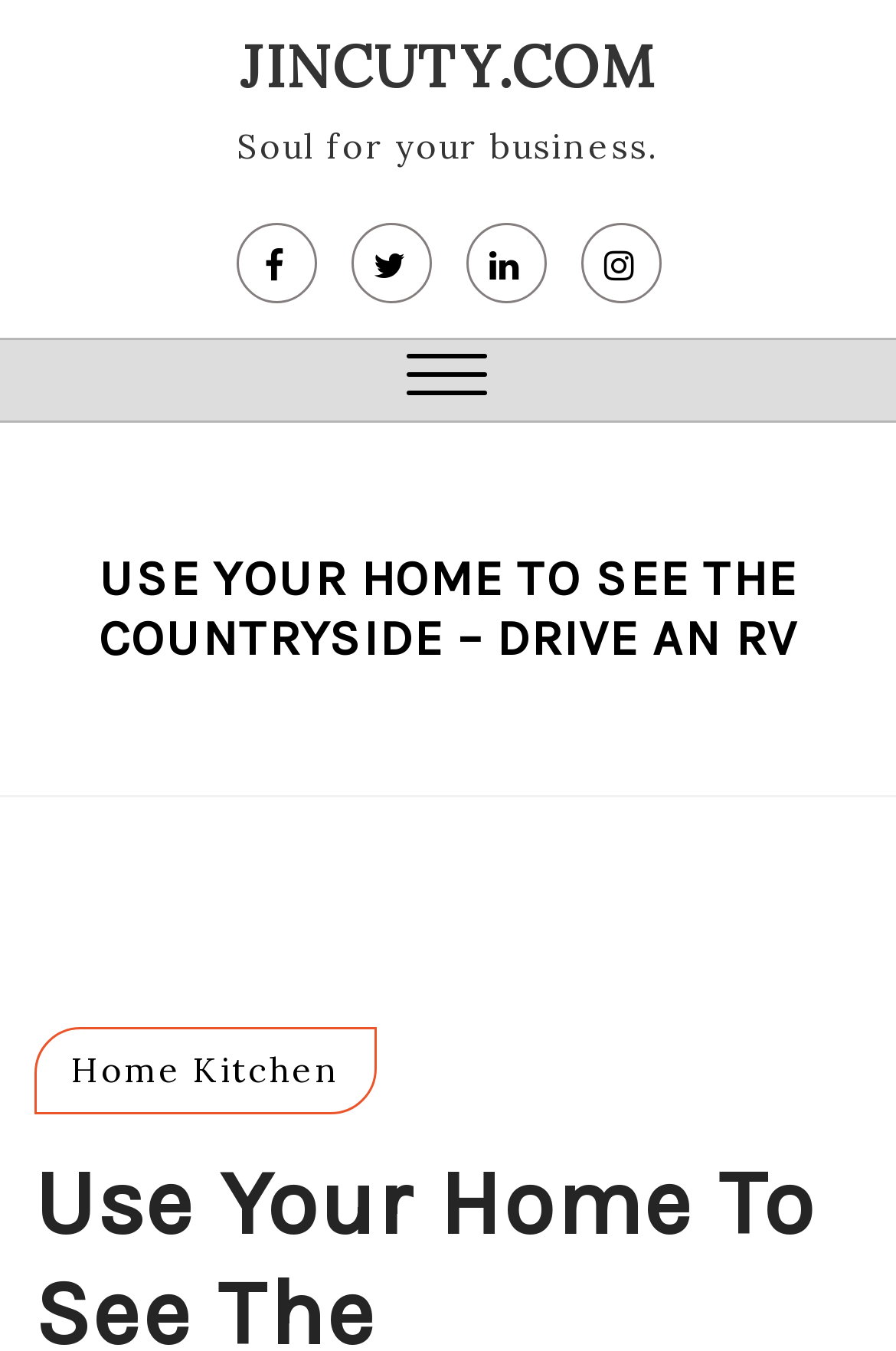What is the text above the heading?
Please provide a comprehensive answer based on the contents of the image.

Above the heading 'USE YOUR HOME TO SEE THE COUNTRYSIDE – DRIVE AN RV', there is a static text 'Soul for your business.' which appears to be a tagline or a slogan for the website.